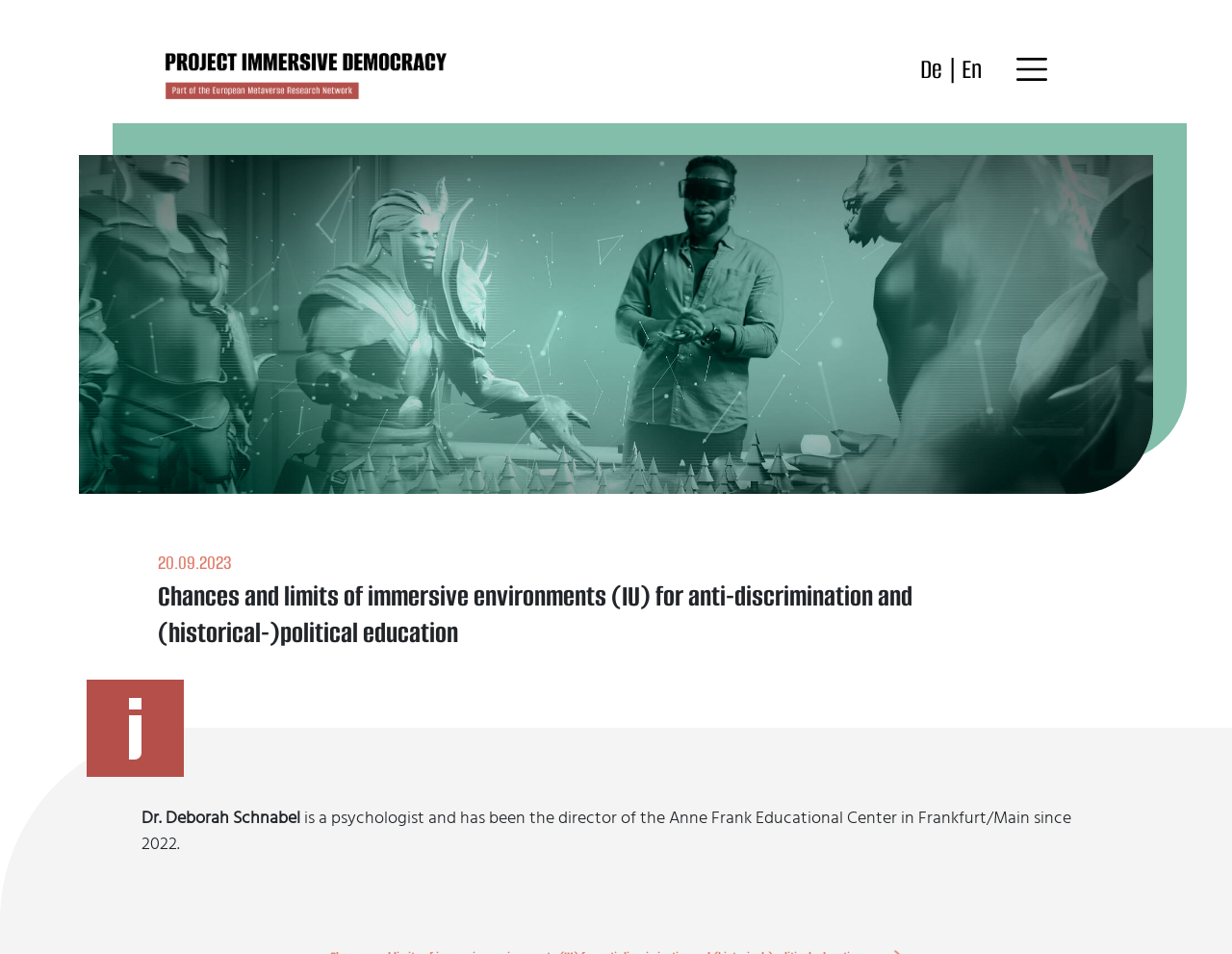What is the date mentioned on the webpage?
Answer the question with as much detail as possible.

I found the date '20.09.2023' on the webpage by looking at the StaticText element with bounding box coordinates [0.128, 0.576, 0.188, 0.603].